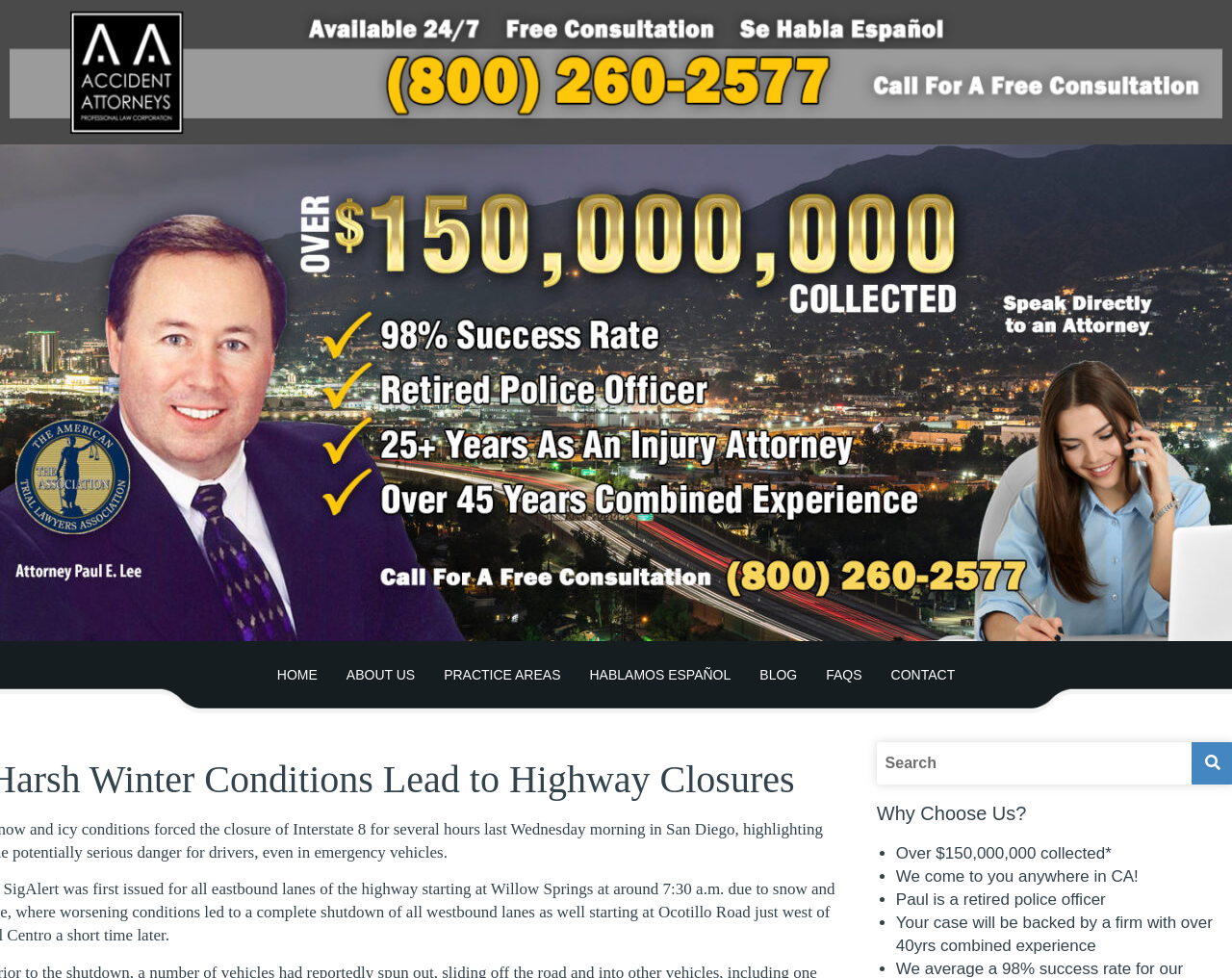Respond with a single word or phrase:
What is the name of the law firm?

Not specified